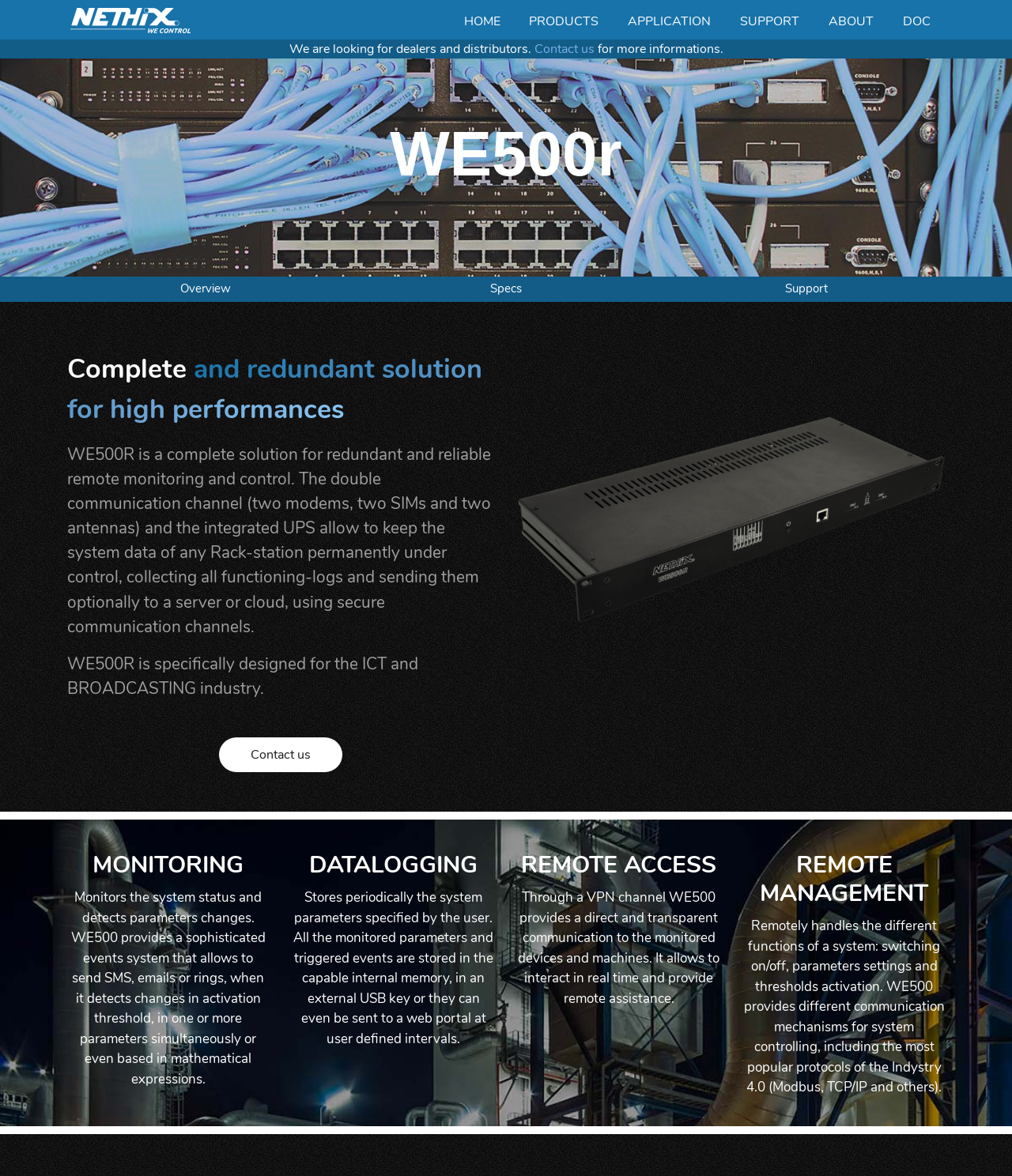How many communication channels does WE500R have?
Look at the image and respond with a one-word or short-phrase answer.

Two